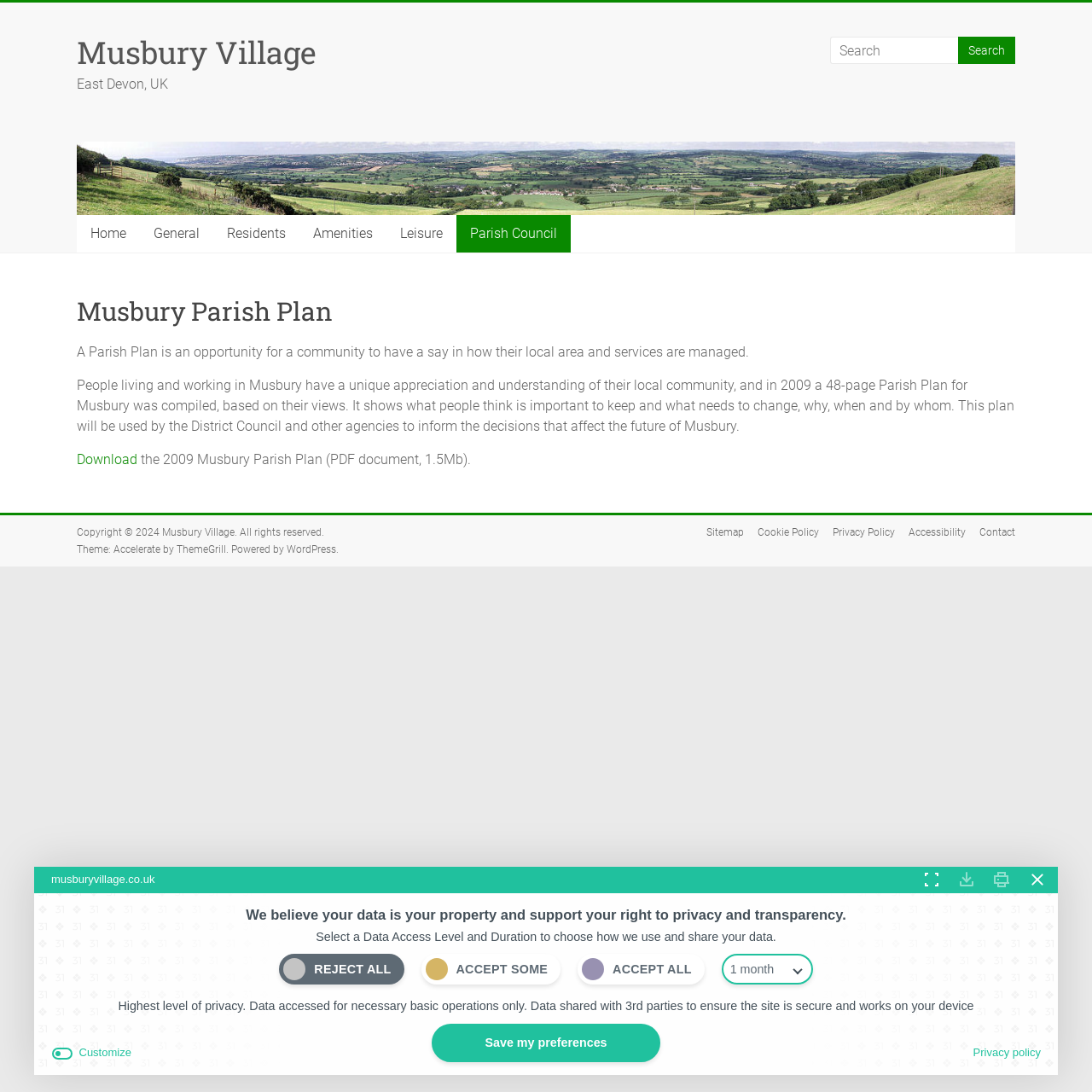Generate a comprehensive description of the webpage content.

The webpage is about Musbury Parish Plan in Musbury Village, East Devon, UK. At the top, there is a heading "Musbury Village" with a link to the village's page. Below it, there is a static text "East Devon, UK" and a search bar with a search button on the right side. 

On the left side, there is a vertical menu with links to different sections, including "Home", "General", "Residents", "Amenities", "Leisure", and "Parish Council". Below the menu, there is an image of Musbury Village.

The main content of the page is an article about the Musbury Parish Plan. It starts with a heading "Musbury Parish Plan" and explains that the plan is an opportunity for the community to have a say in how their local area and services are managed. The plan was compiled in 2009 based on the views of people living and working in Musbury. There is a link to download the 2009 Musbury Parish Plan as a PDF document.

At the bottom of the page, there is a copyright notice with a link to Musbury Village and information about the theme and platform used to build the website. There are also links to "Sitemap", "Cookie Policy", "Privacy Policy", "Accessibility", and "Contact".

On the bottom right side, there is a modal dialog box about data privacy and transparency. It explains that the website believes in the user's right to privacy and transparency and allows them to choose how their data is used and shared. The dialog box has options to select a data access level and duration, with radio buttons for "Reject All", "Accept Some", and "Accept All". There is also a combobox to customize the data access level and a button to save the user's preferences.